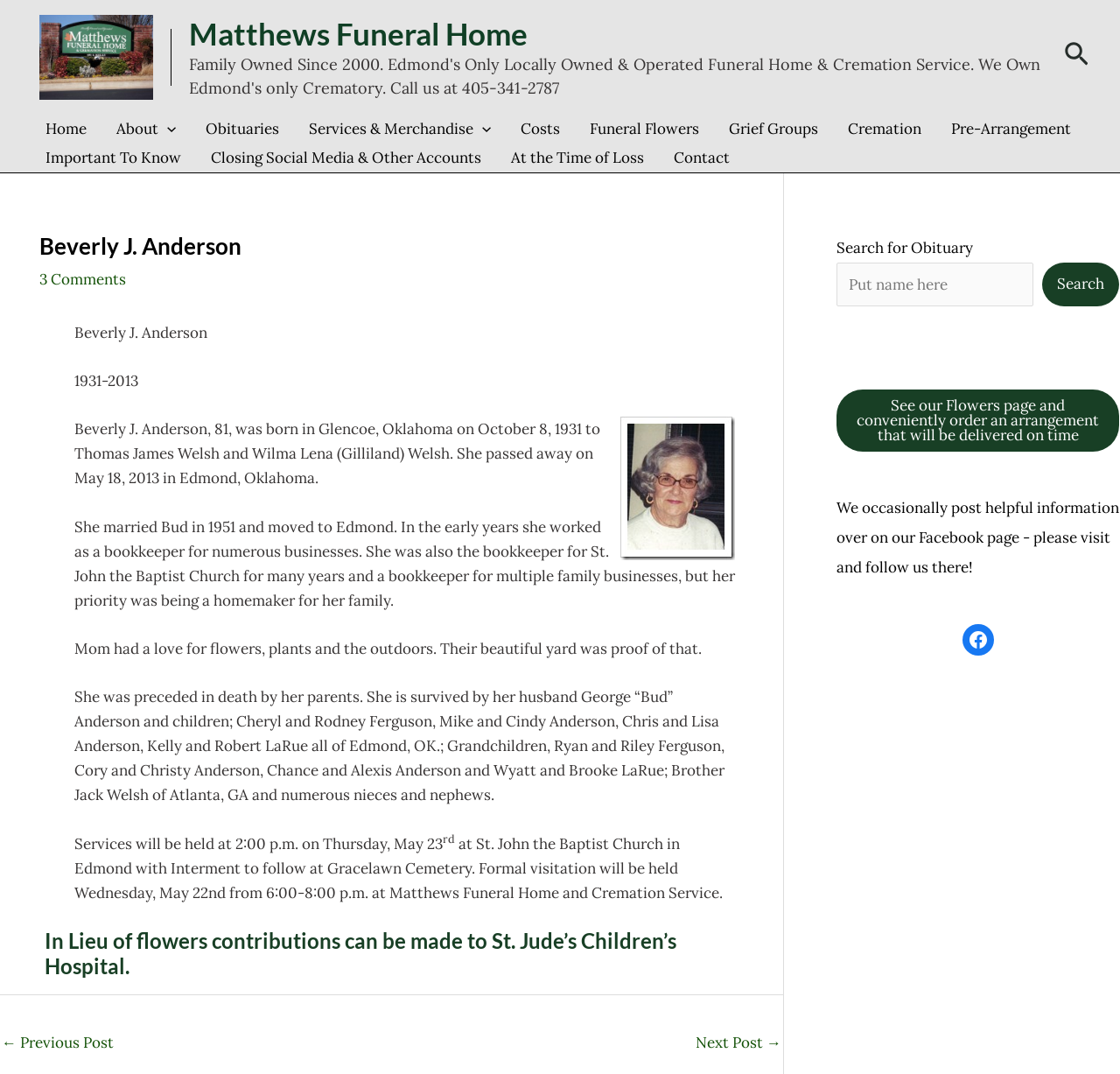Respond to the following query with just one word or a short phrase: 
What is the name of the hospital mentioned in the obituary?

St. Jude’s Children’s Hospital